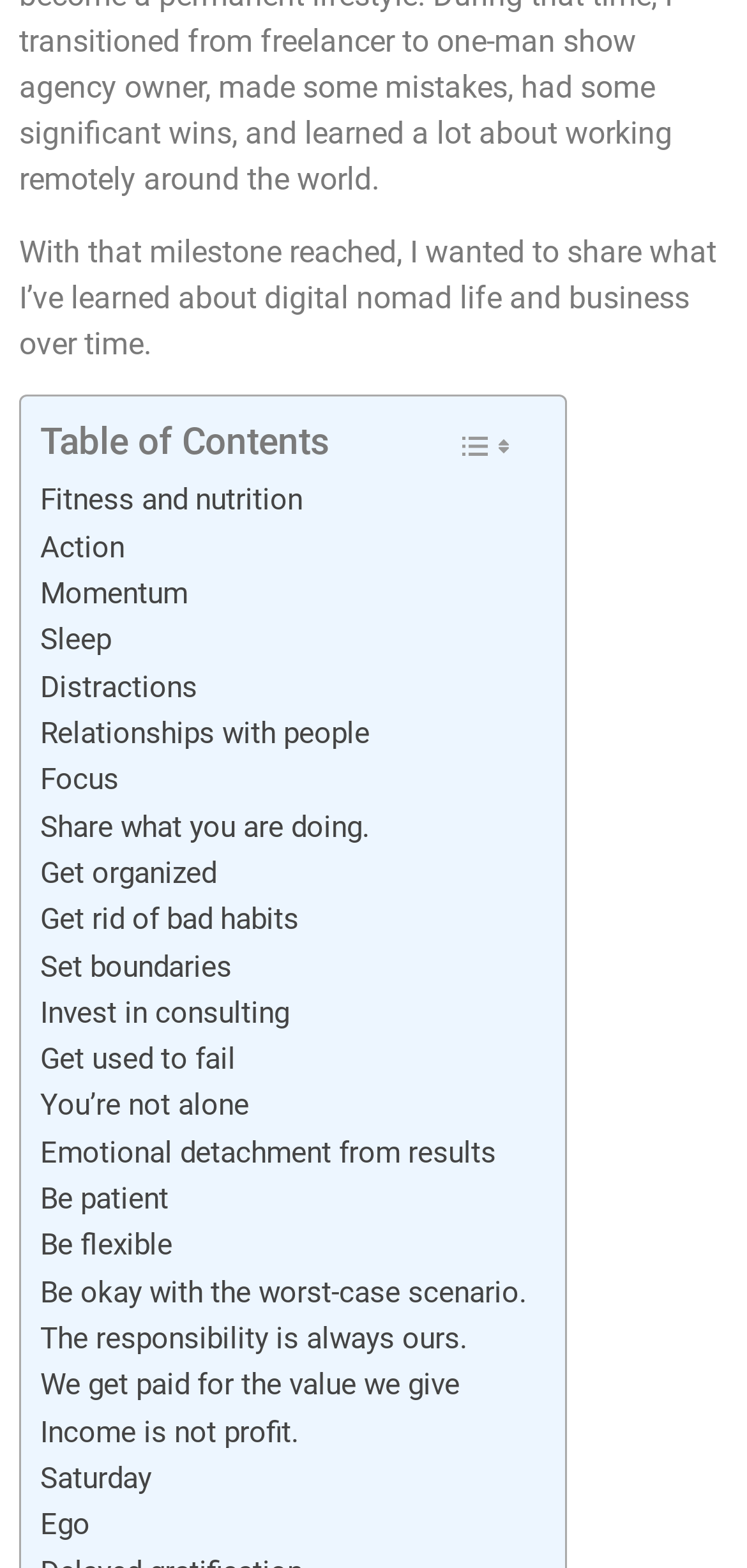Pinpoint the bounding box coordinates of the element to be clicked to execute the instruction: "View Momentum".

[0.054, 0.364, 0.251, 0.394]